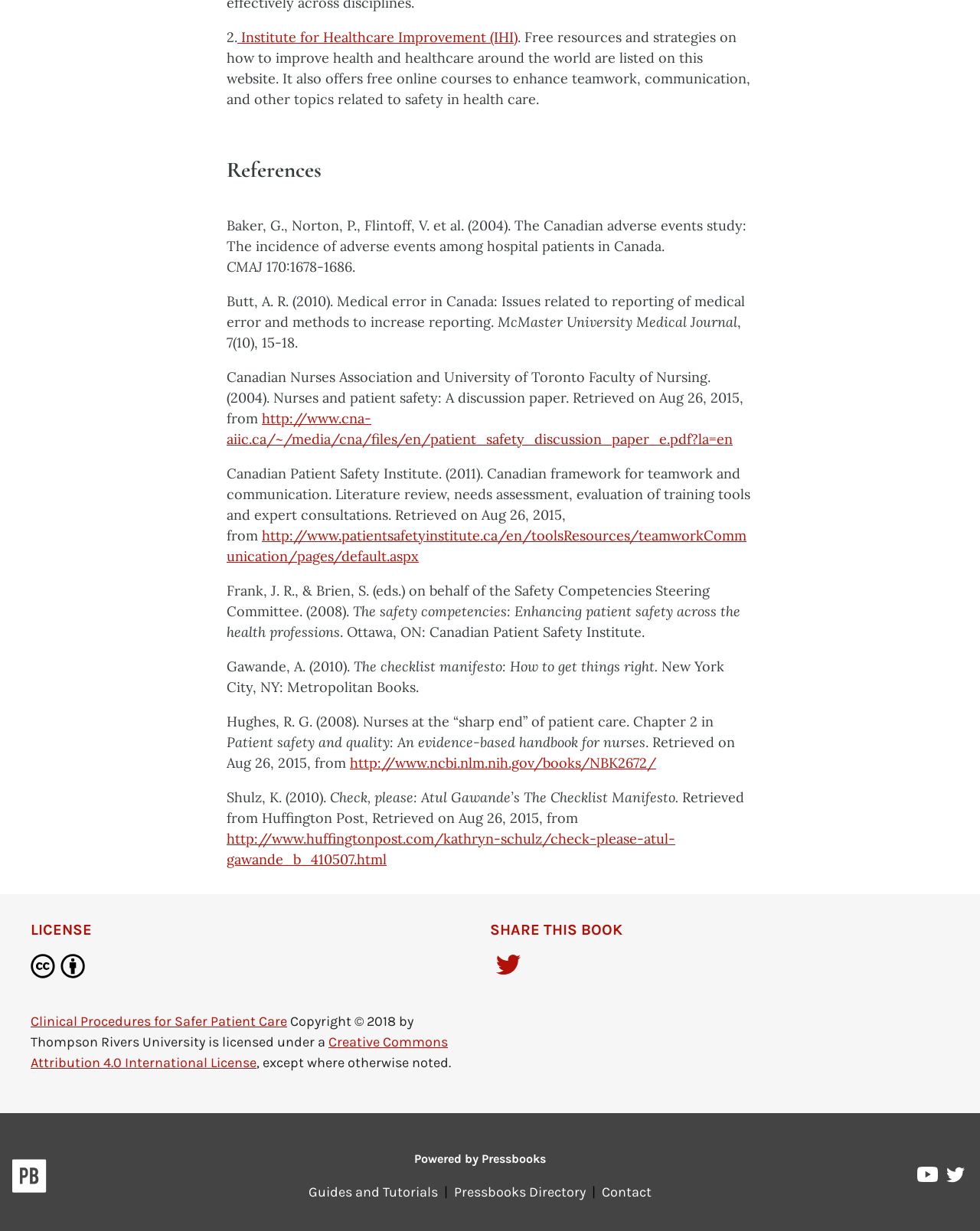Respond to the question below with a single word or phrase:
Who is the author of the book mentioned on this webpage?

Not specified